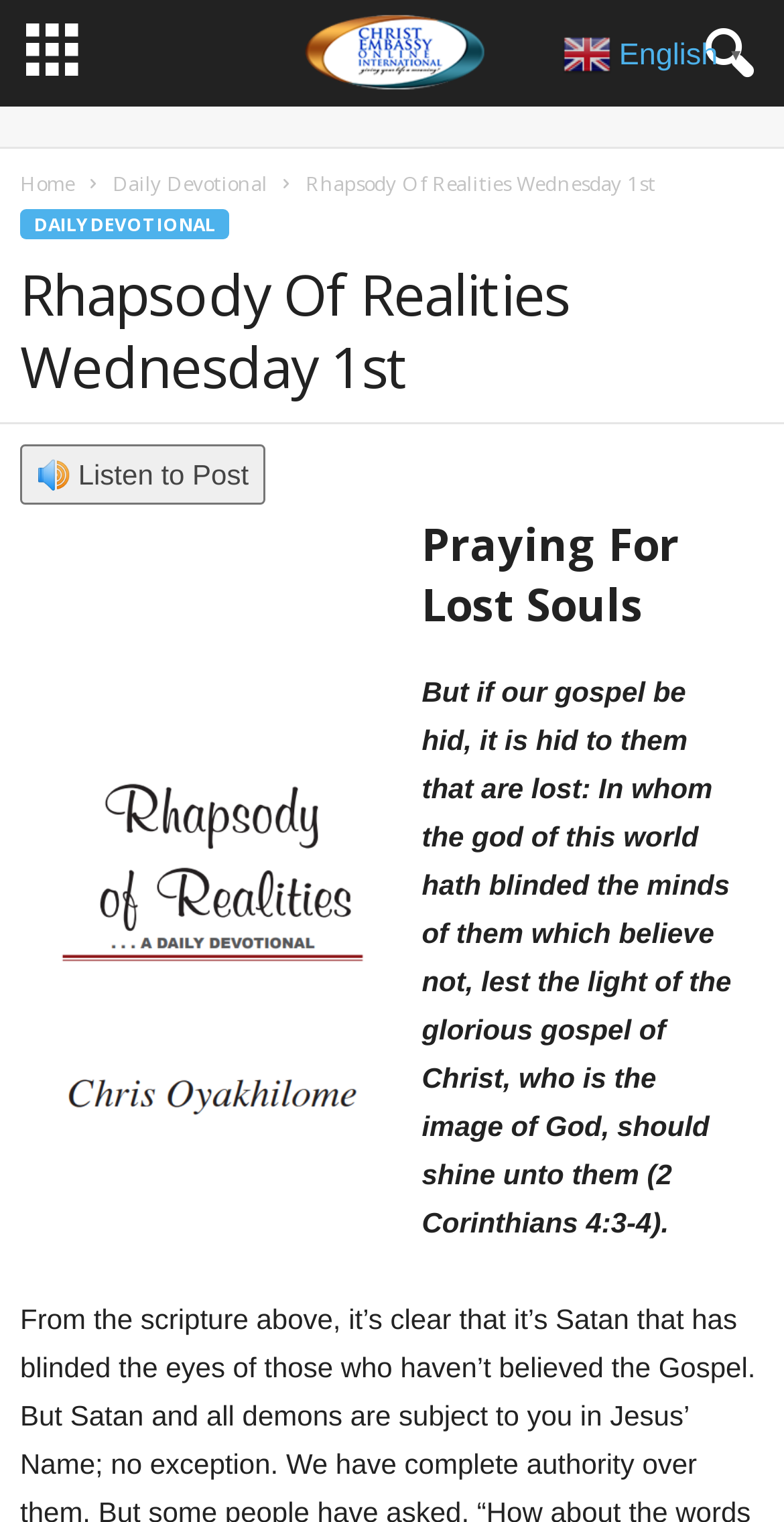Based on the image, give a detailed response to the question: What is the name of the devotional?

I found the answer by looking at the title of the webpage, which is 'Rhapsody Of Realities Wednesday 1st | Christ Embassy'. The title suggests that the devotional is called 'Rhapsody Of Realities'.